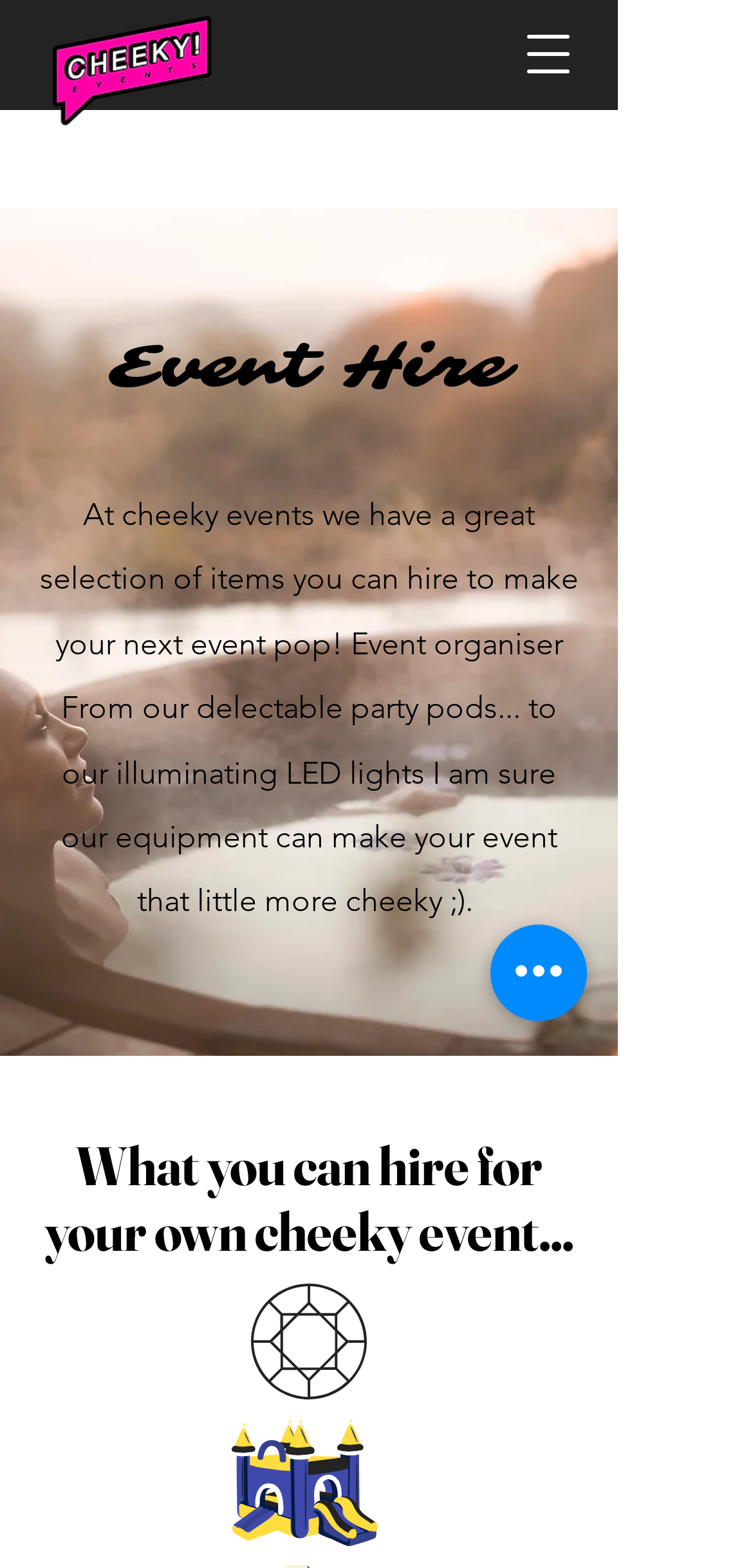Determine the bounding box coordinates (top-left x, top-left y, bottom-right x, bottom-right y) of the UI element described in the following text: Contacts

None